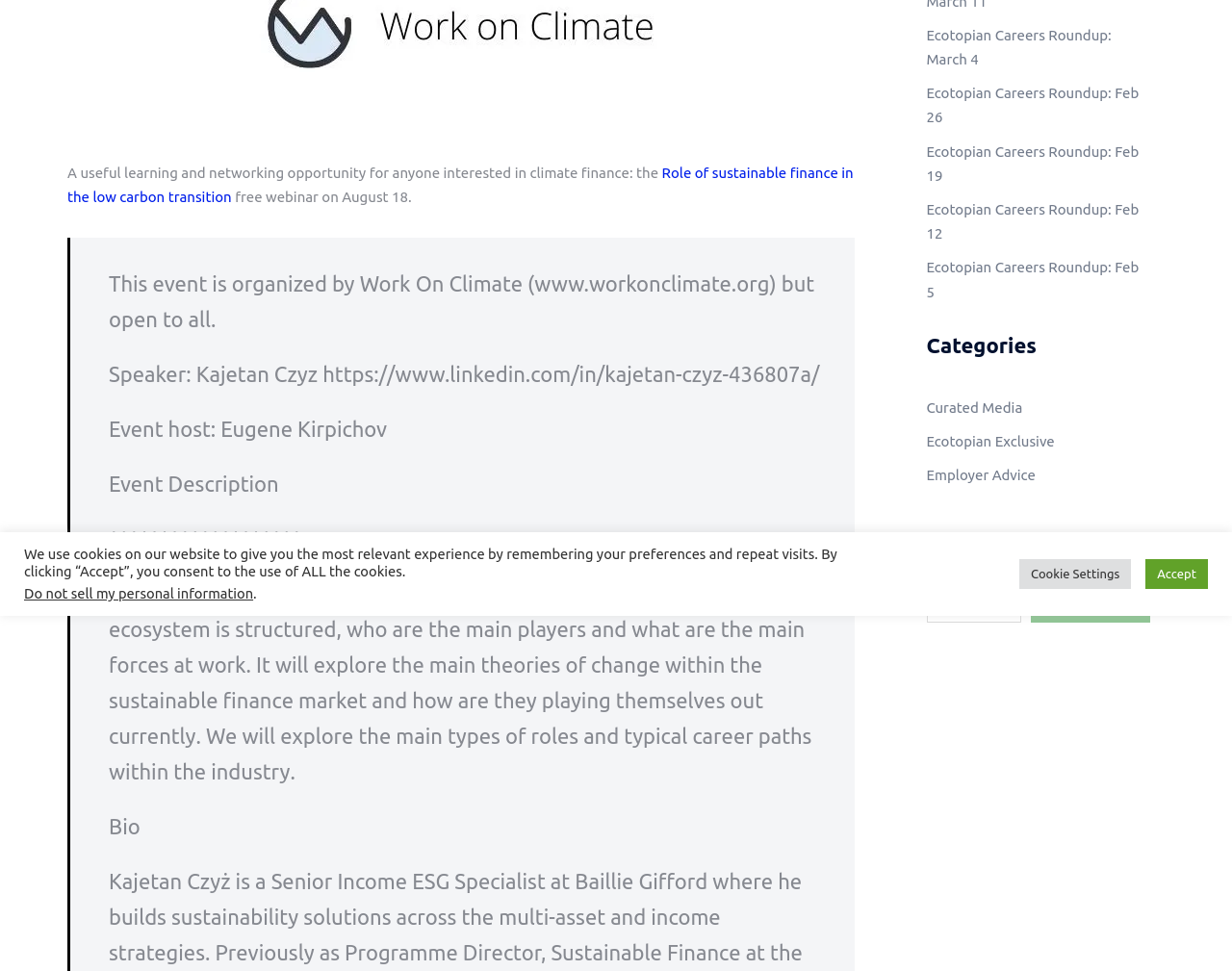Return the bounding box coordinates of the UI element that corresponds to this description: "Accept". The coordinates must be given as four float numbers in the range of 0 and 1, [left, top, right, bottom].

[0.93, 0.576, 0.98, 0.607]